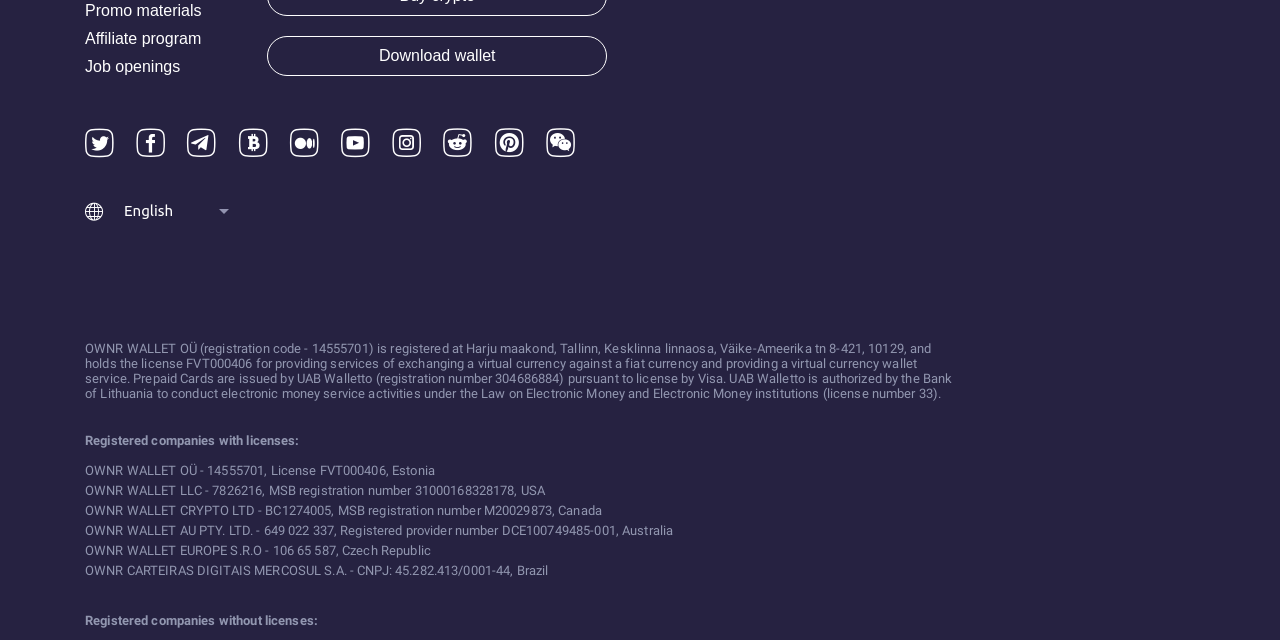Please identify the coordinates of the bounding box that should be clicked to fulfill this instruction: "Select English language".

[0.066, 0.315, 0.179, 0.346]